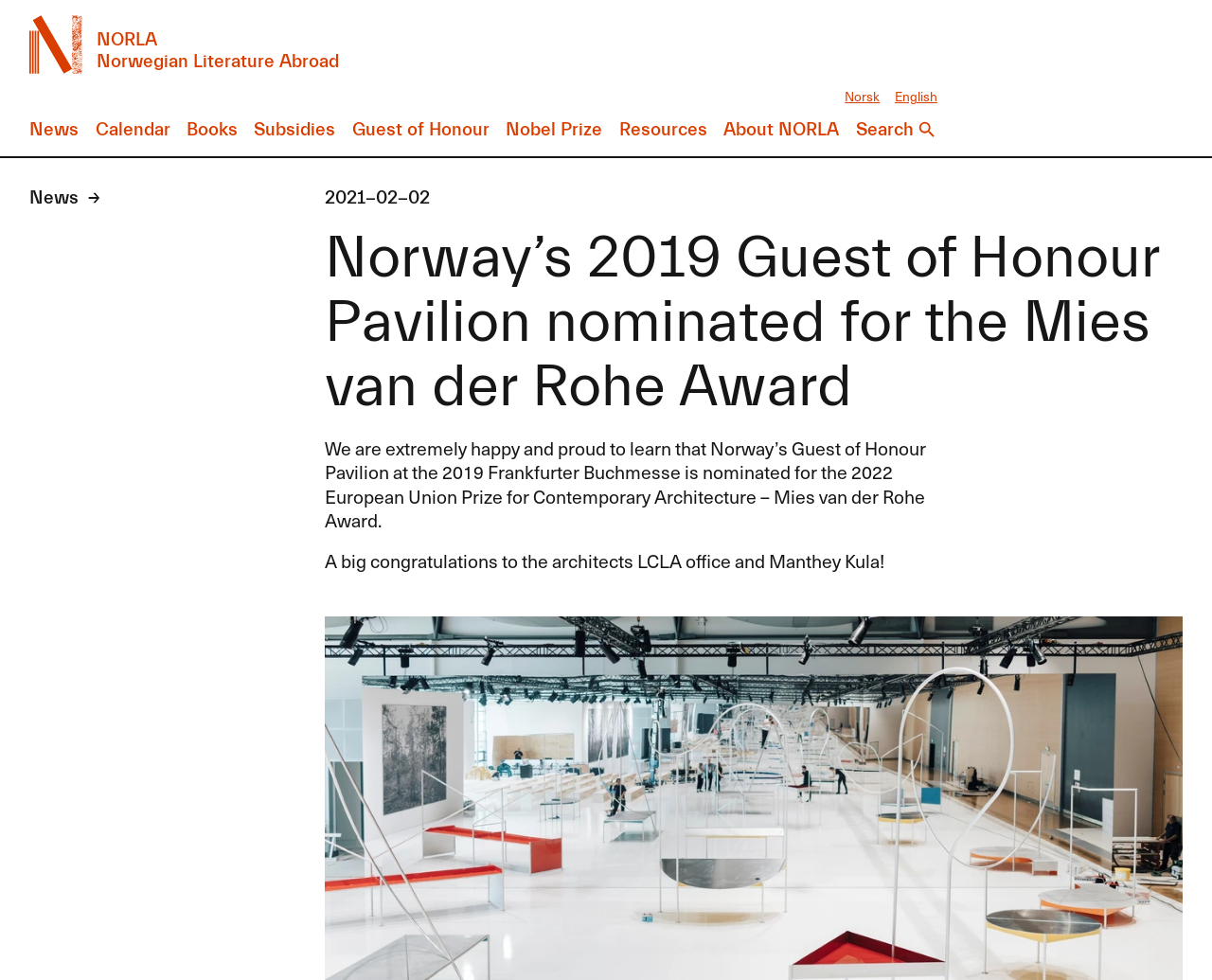Find the bounding box coordinates of the element I should click to carry out the following instruction: "search something".

[0.706, 0.122, 0.773, 0.143]